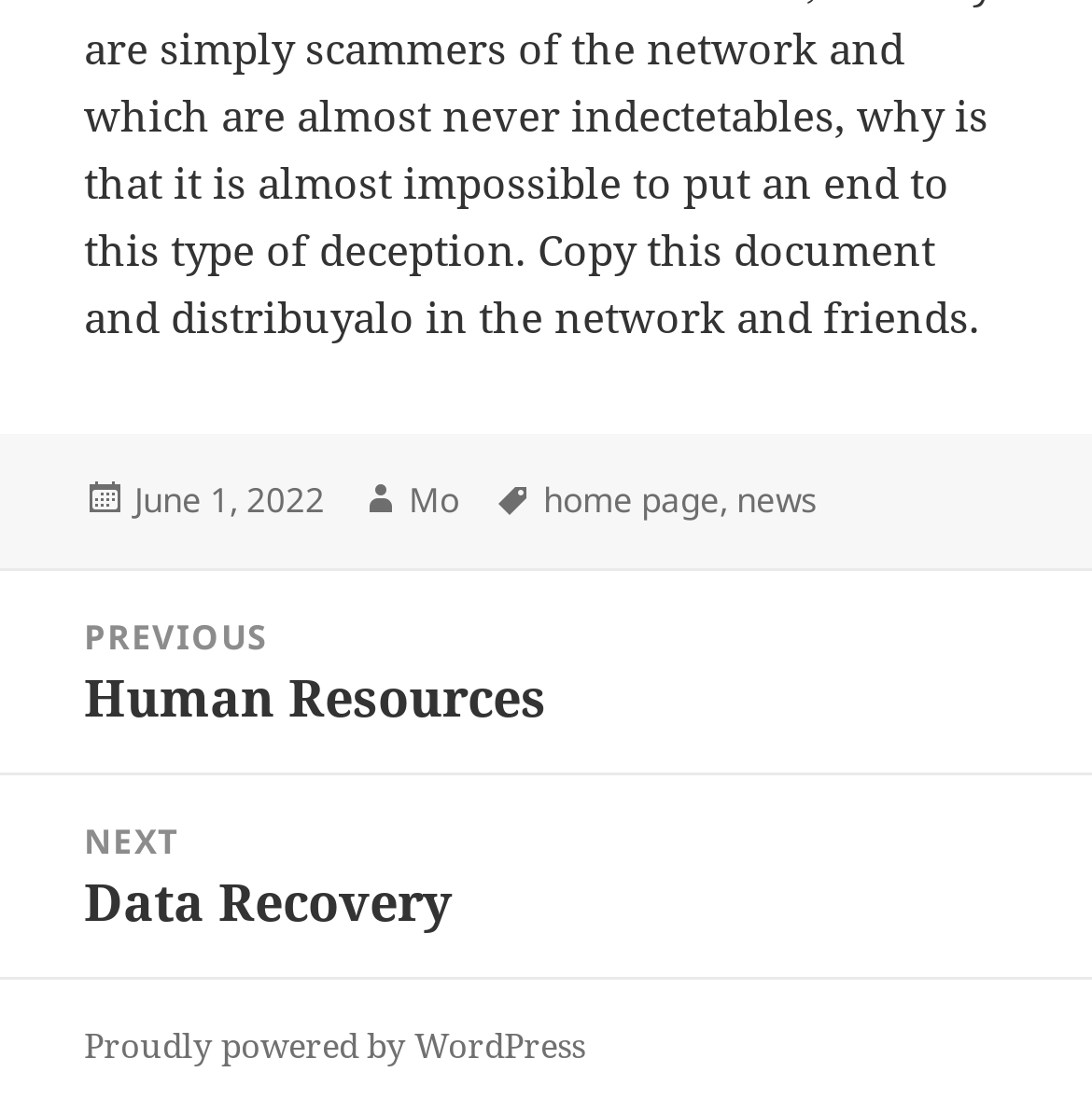What is the date of the post?
Use the image to answer the question with a single word or phrase.

June 1, 2022